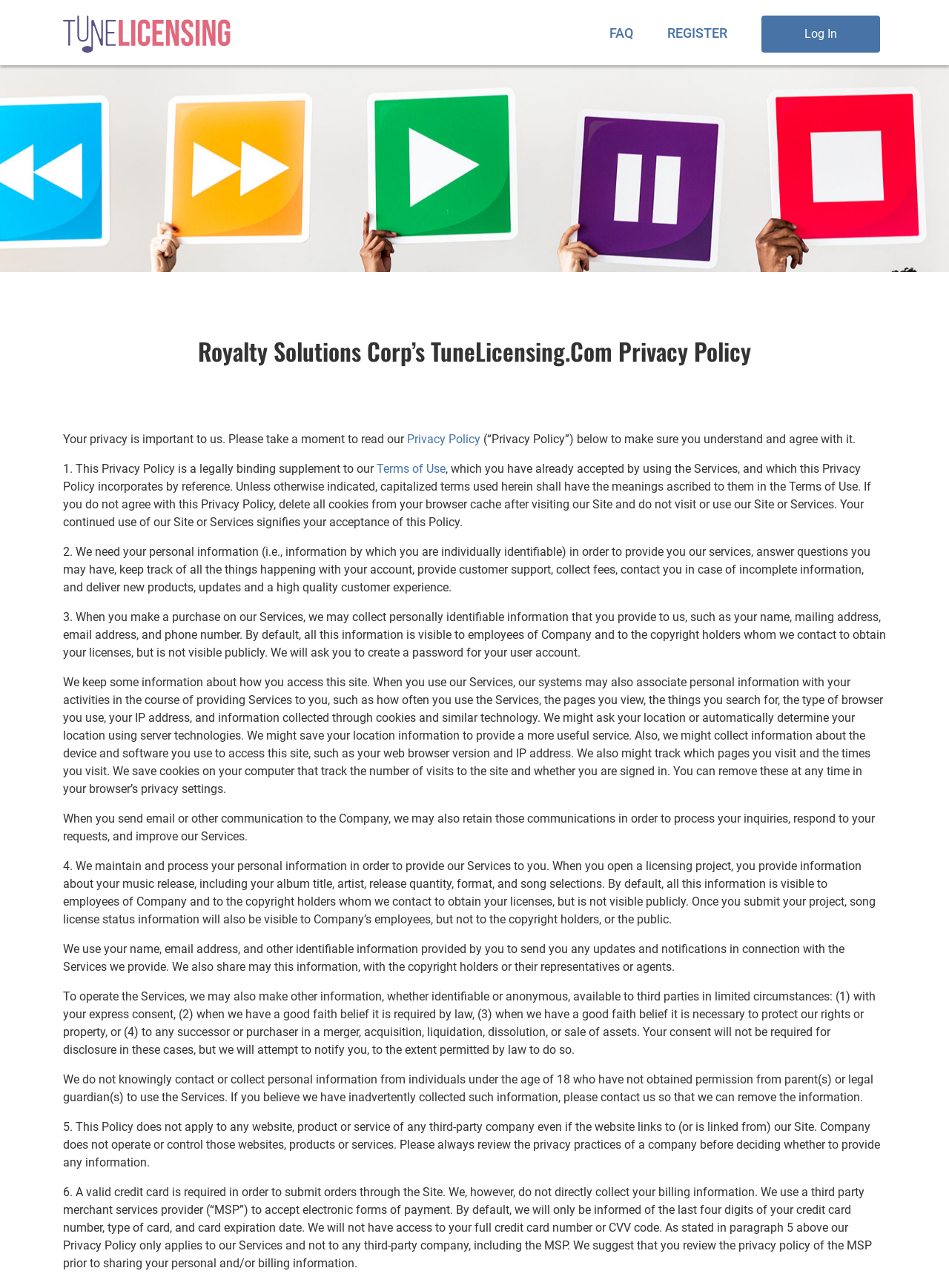Explain in detail what is displayed on the webpage.

This webpage is about Royalty Solutions Corp's TuneLicensing.com Privacy Policy. At the top, there is a navigation bar with links to "FAQ", "REGISTER", and "Log In". Below the navigation bar, there is a heading that reads "Royalty Solutions Corp’s TuneLicensing.Com Privacy Policy". 

The main content of the page is divided into six sections, each describing a different aspect of the privacy policy. The first section explains the importance of reading the privacy policy and provides a link to it. The second section defines the terms used in the policy and references the Terms of Use. 

The following sections describe how the company collects and uses personal information, including name, mailing address, email address, and phone number, to provide services, answer questions, and keep track of account activities. The company also collects information about how users access the site, including browser type, IP address, and location. 

The policy also explains how the company shares personal information with third parties, including copyright holders, and how it protects the information. Additionally, the policy states that the company does not knowingly collect information from individuals under the age of 18 without parental consent. 

Finally, the policy notes that it does not apply to third-party websites or services, and that users should review the privacy practices of those companies before providing information. The last section explains the company's payment policy, stating that it does not directly collect billing information, but instead uses a third-party merchant services provider.